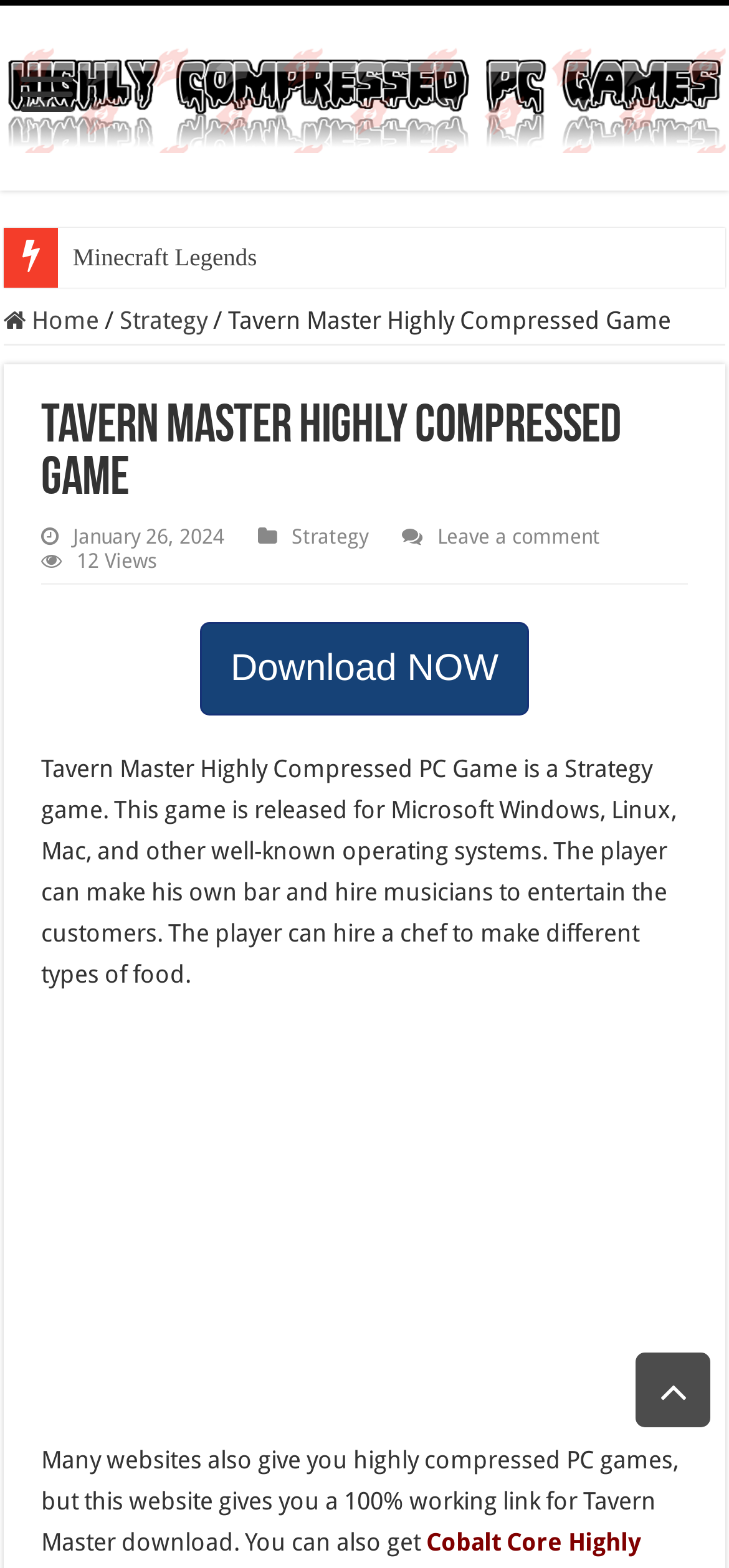Please provide a comprehensive response to the question below by analyzing the image: 
What is the name of the game with a release date of January 26, 2024?

I found the release date 'January 26, 2024' in the webpage, and it is associated with the game 'Tavern Master Highly Compressed Game'.